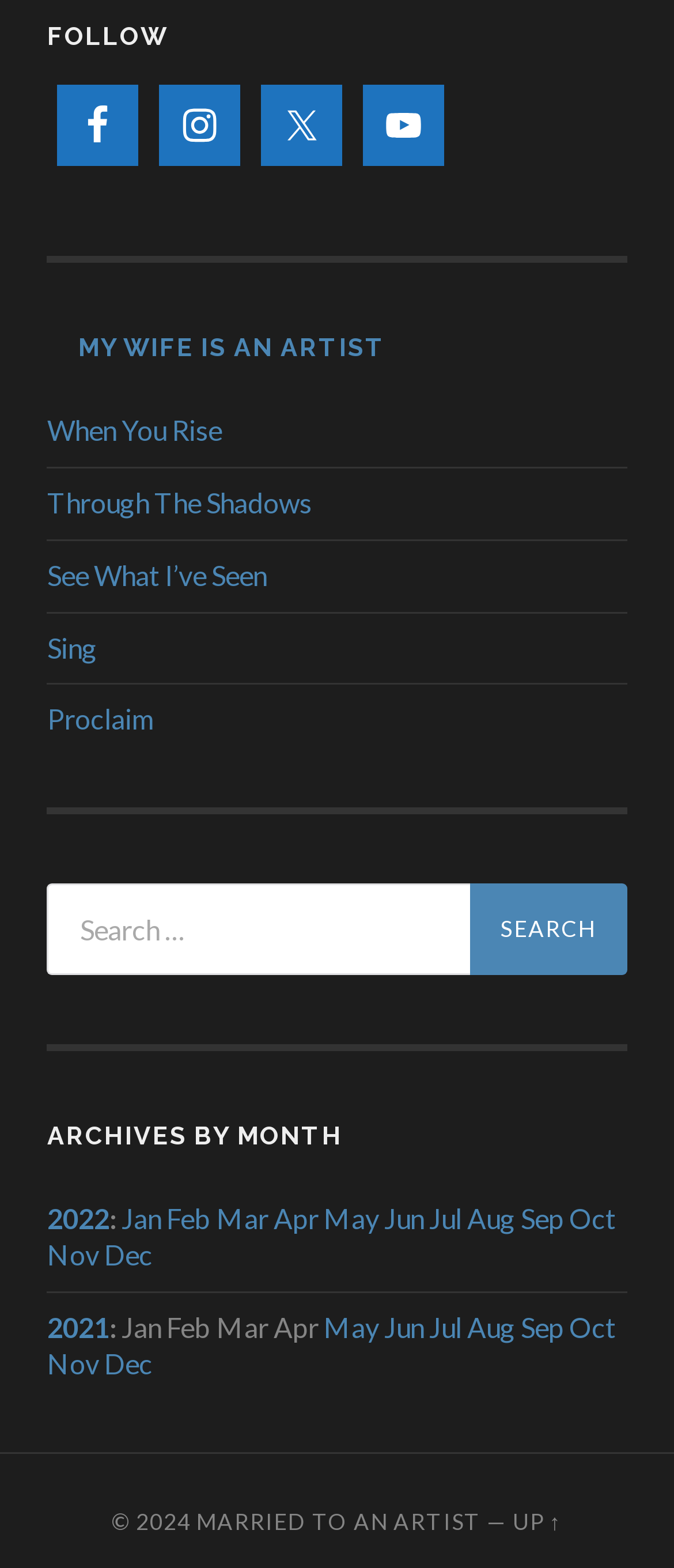Please indicate the bounding box coordinates of the element's region to be clicked to achieve the instruction: "Check the latest post 'When You Rise'". Provide the coordinates as four float numbers between 0 and 1, i.e., [left, top, right, bottom].

[0.07, 0.264, 0.329, 0.285]